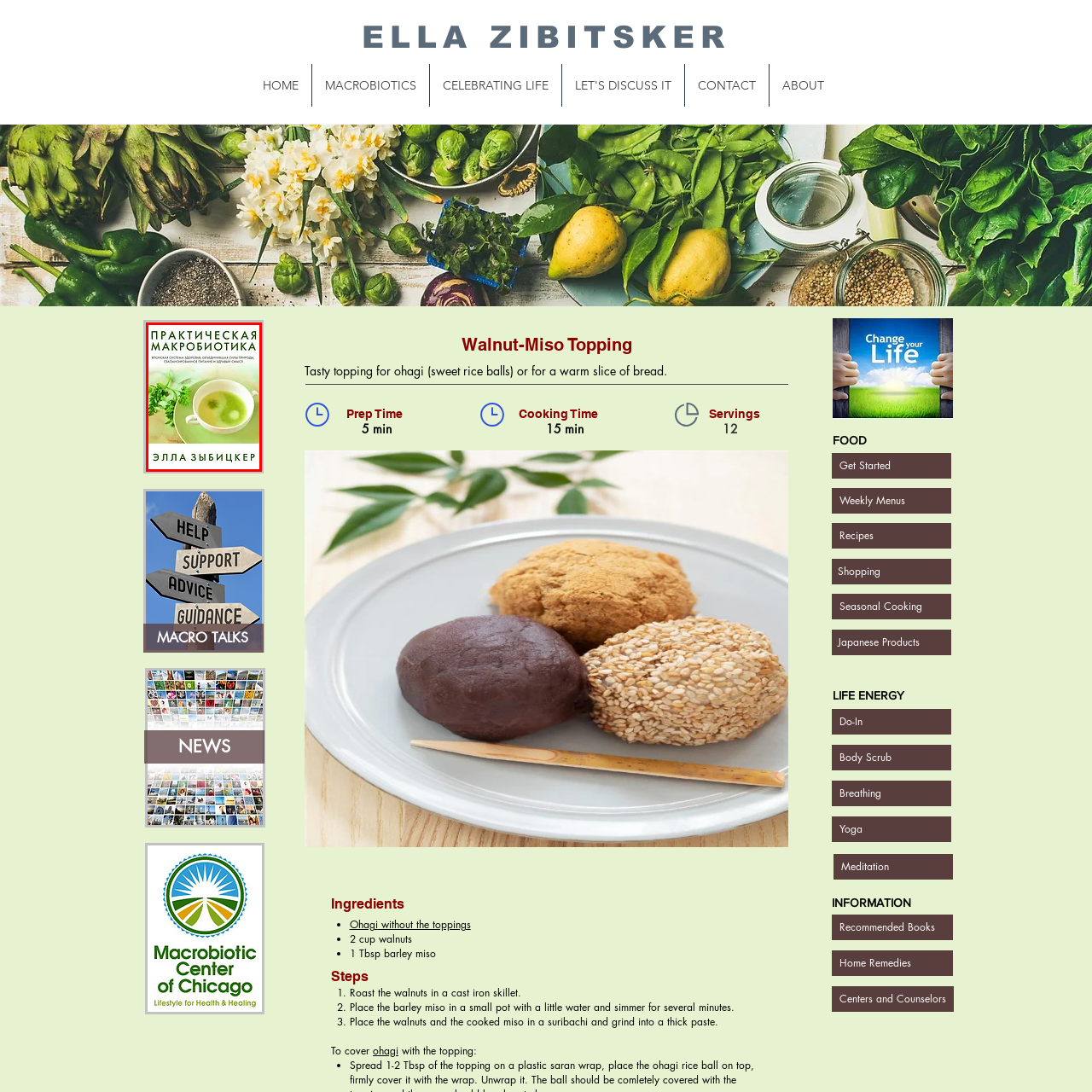Create an extensive caption describing the content of the image outlined in red.

The image displays the cover of a book titled "Практическая Макробиотика" (Practical Macrobiotics) by Ella Zibitsker. The cover features a soothing green background with a bowl of clear broth adorned with fresh herbs, conveying a sense of health and wellness. At the top, the title is prominently displayed in bold text, emphasizing its focus on a holistic approach to health through natural dietary practices. The author's name, Ella Zibitsker, is located at the bottom in contrasting bold letters, indicating her connection to the subject. This book likely serves as a guide for readers interested in macrobiotic cuisine and the lifestyle that supports it.